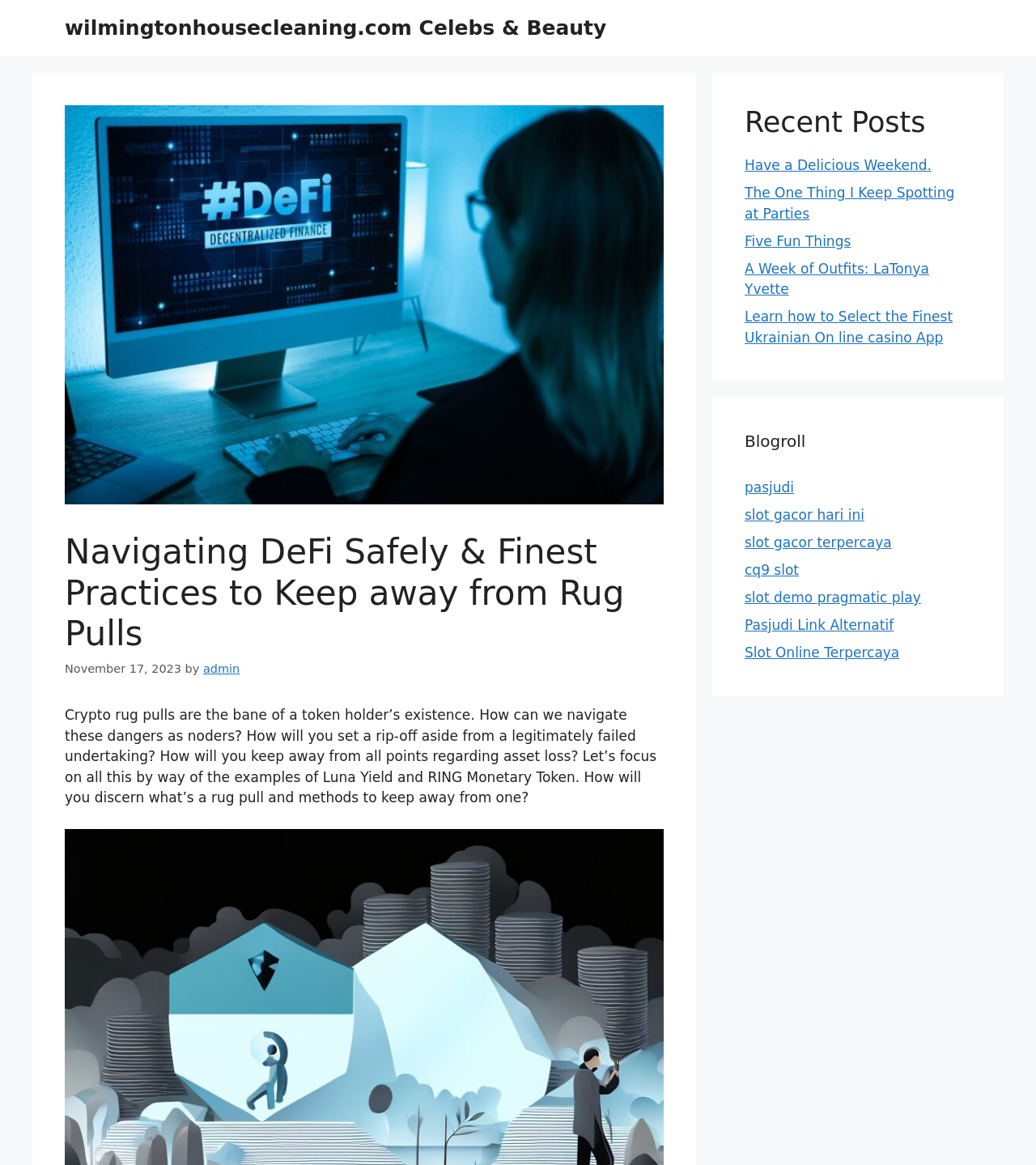Locate the bounding box coordinates of the element that should be clicked to execute the following instruction: "Learn how to select the best Ukrainian online casino app".

[0.719, 0.265, 0.92, 0.296]